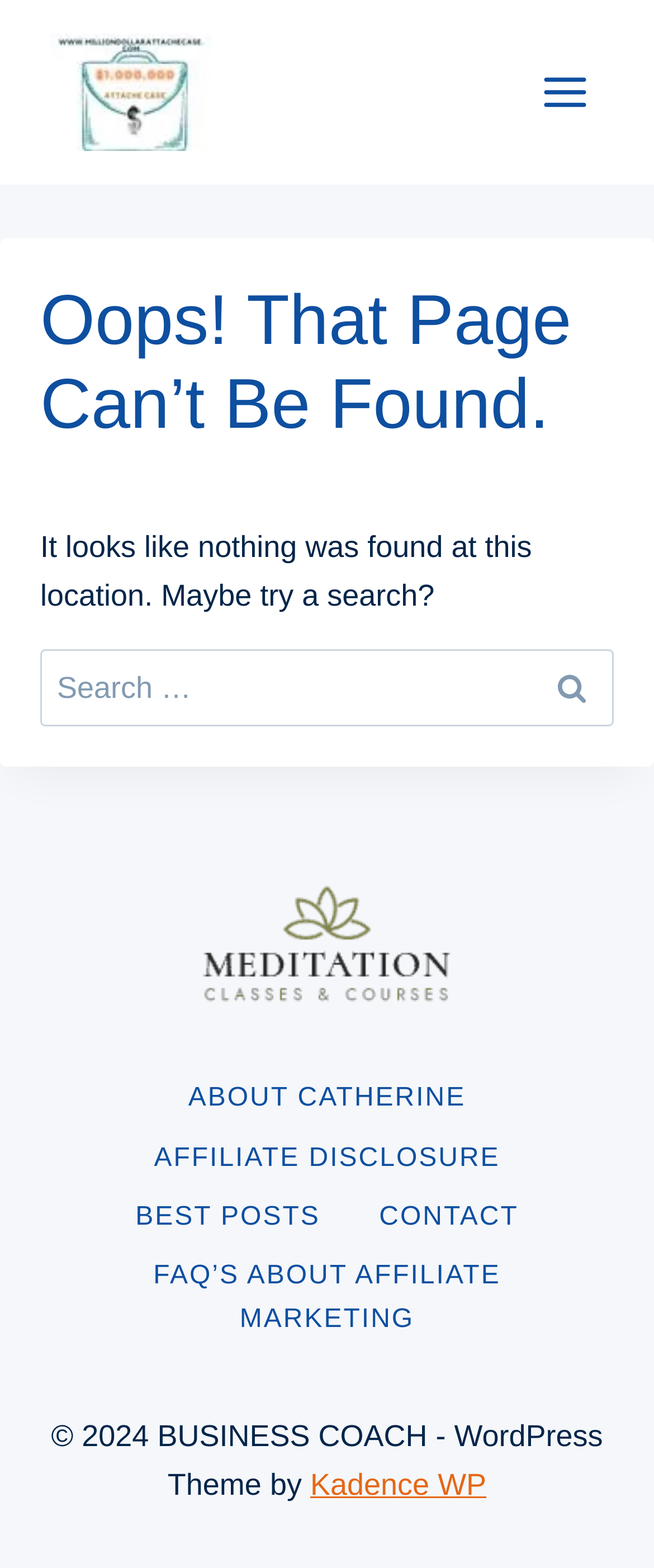Elaborate on the different components and information displayed on the webpage.

This webpage displays a "Page not found" error message. At the top left, there is a link to "MILLION DOLLAR ATTACHE CASE" accompanied by an image of the same name. On the top right, there is a button to "Open menu". 

The main content of the page is divided into sections. The first section is a header that reads "Oops! That Page Can’t Be Found." in large font. Below this header, there is a paragraph of text explaining that nothing was found at the current location and suggesting a search. 

Underneath the paragraph, there is a search bar with a label "Search for:" and a "Search" button to the right. 

Further down, there is a figure or image, but its content is not specified. 

The footer section contains a navigation menu with links to various pages, including "ABOUT CATHERINE", "AFFILIATE DISCLOSURE", "BEST POSTS", "CONTACT", and "FAQ’S ABOUT AFFILIATE MARKETING". 

At the very bottom of the page, there is a copyright notice that reads "© 2024 BUSINESS COACH" followed by a link to "Kadence WP", which is likely the WordPress theme used by the website.